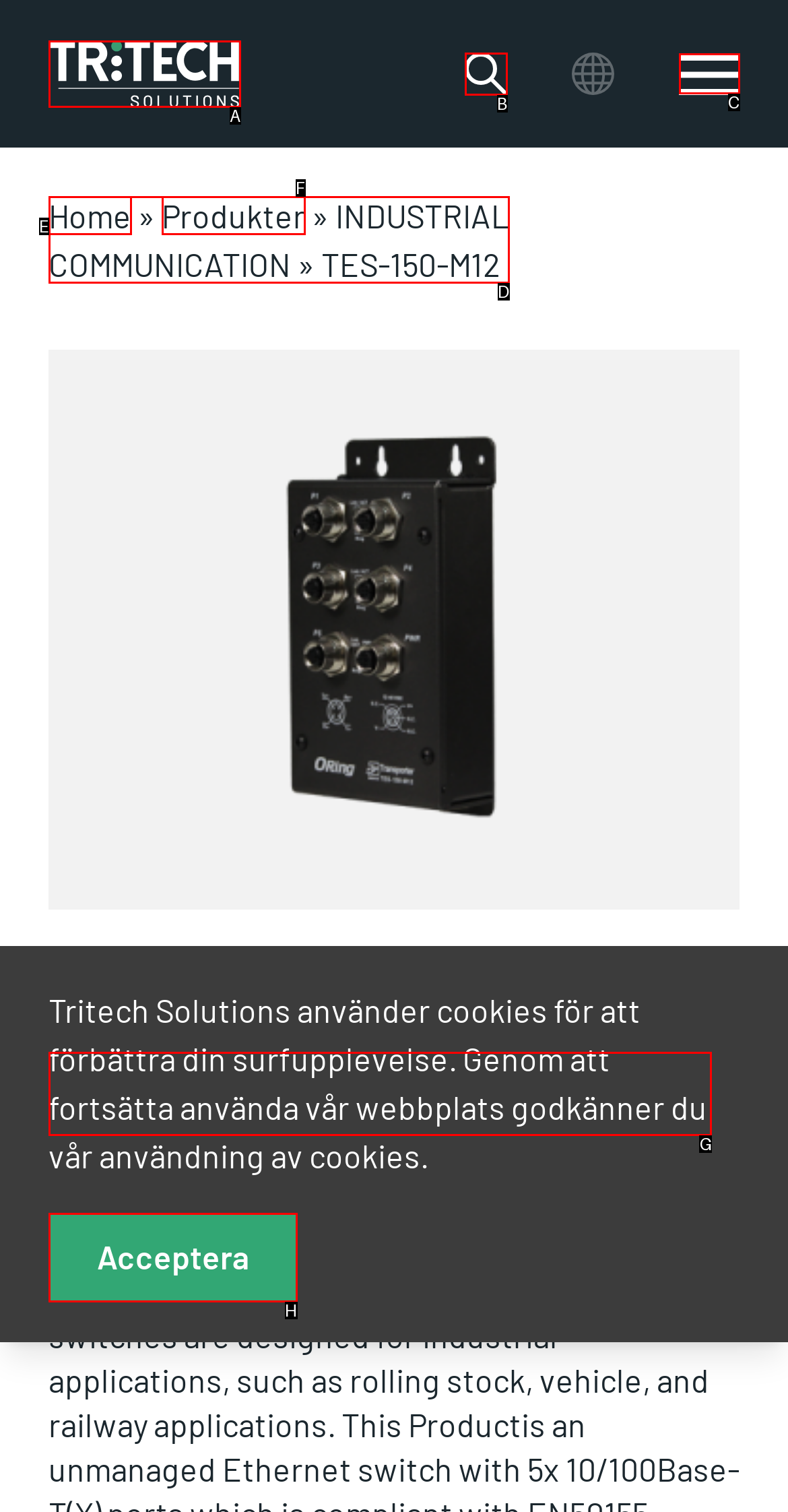Tell me the letter of the correct UI element to click for this instruction: download datasheet. Answer with the letter only.

G